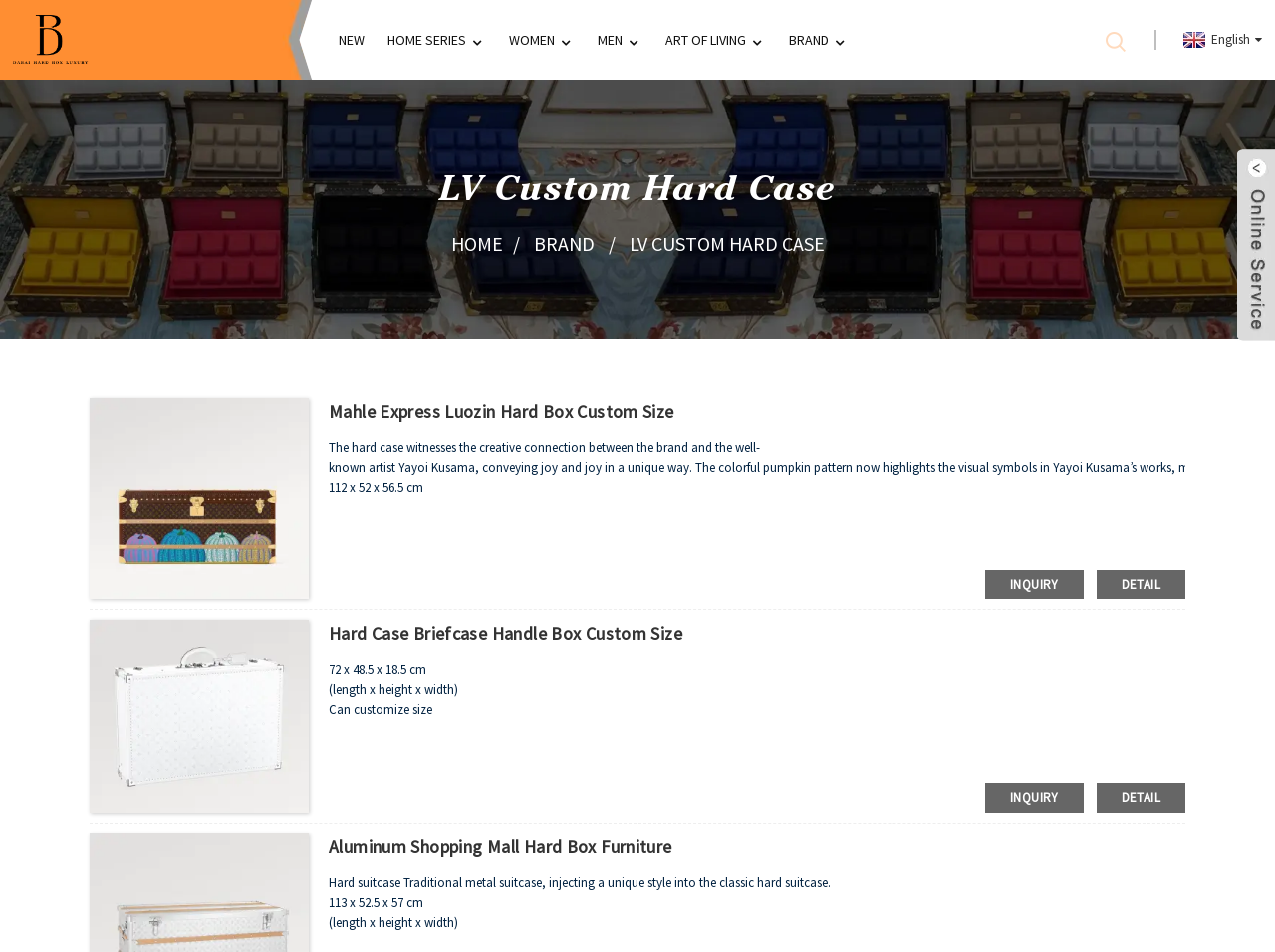Provide a brief response using a word or short phrase to this question:
How many handles does the hard case briefcase have?

Single handle